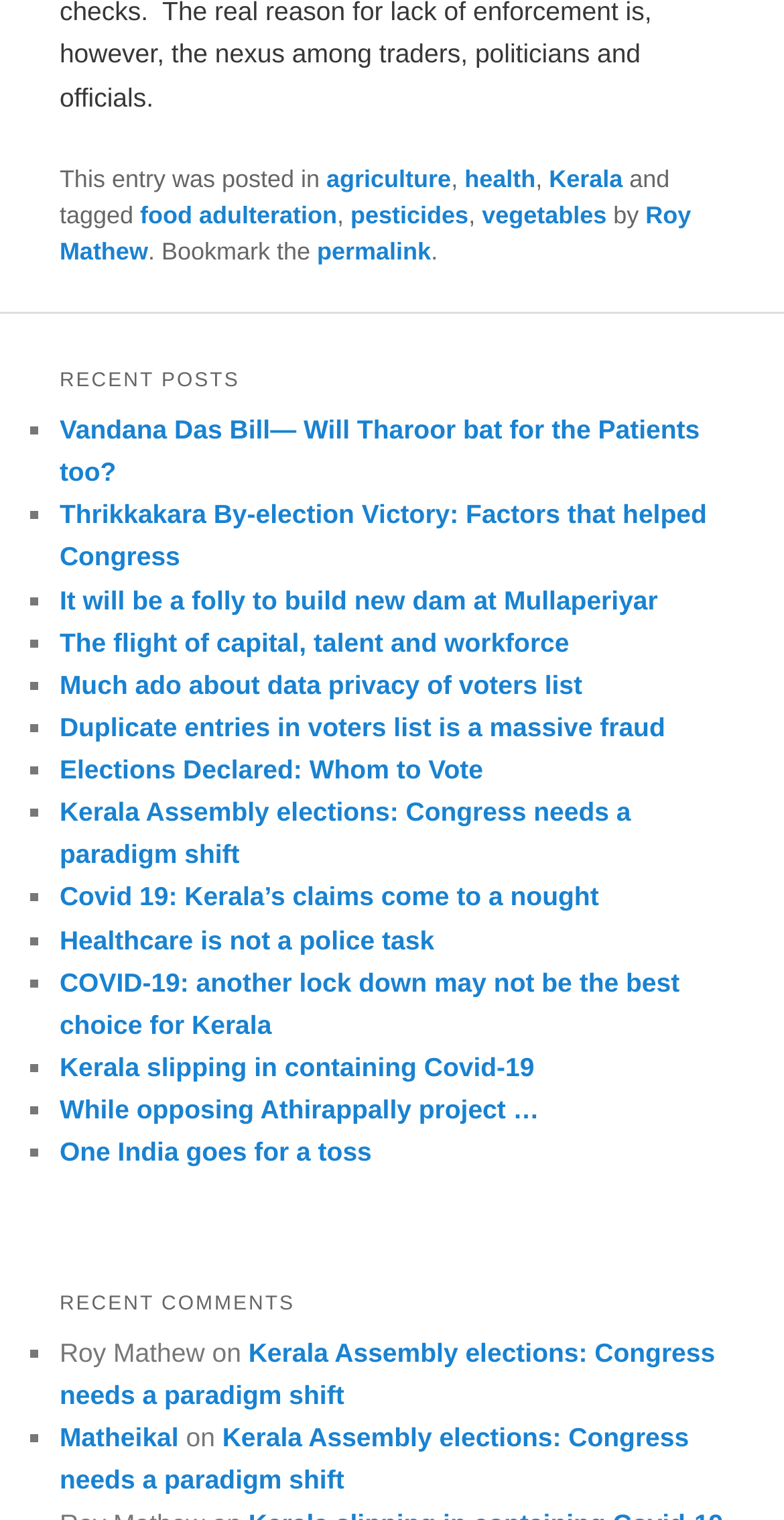Indicate the bounding box coordinates of the element that needs to be clicked to satisfy the following instruction: "Check the comment by 'Roy Mathew'". The coordinates should be four float numbers between 0 and 1, i.e., [left, top, right, bottom].

[0.076, 0.88, 0.261, 0.9]